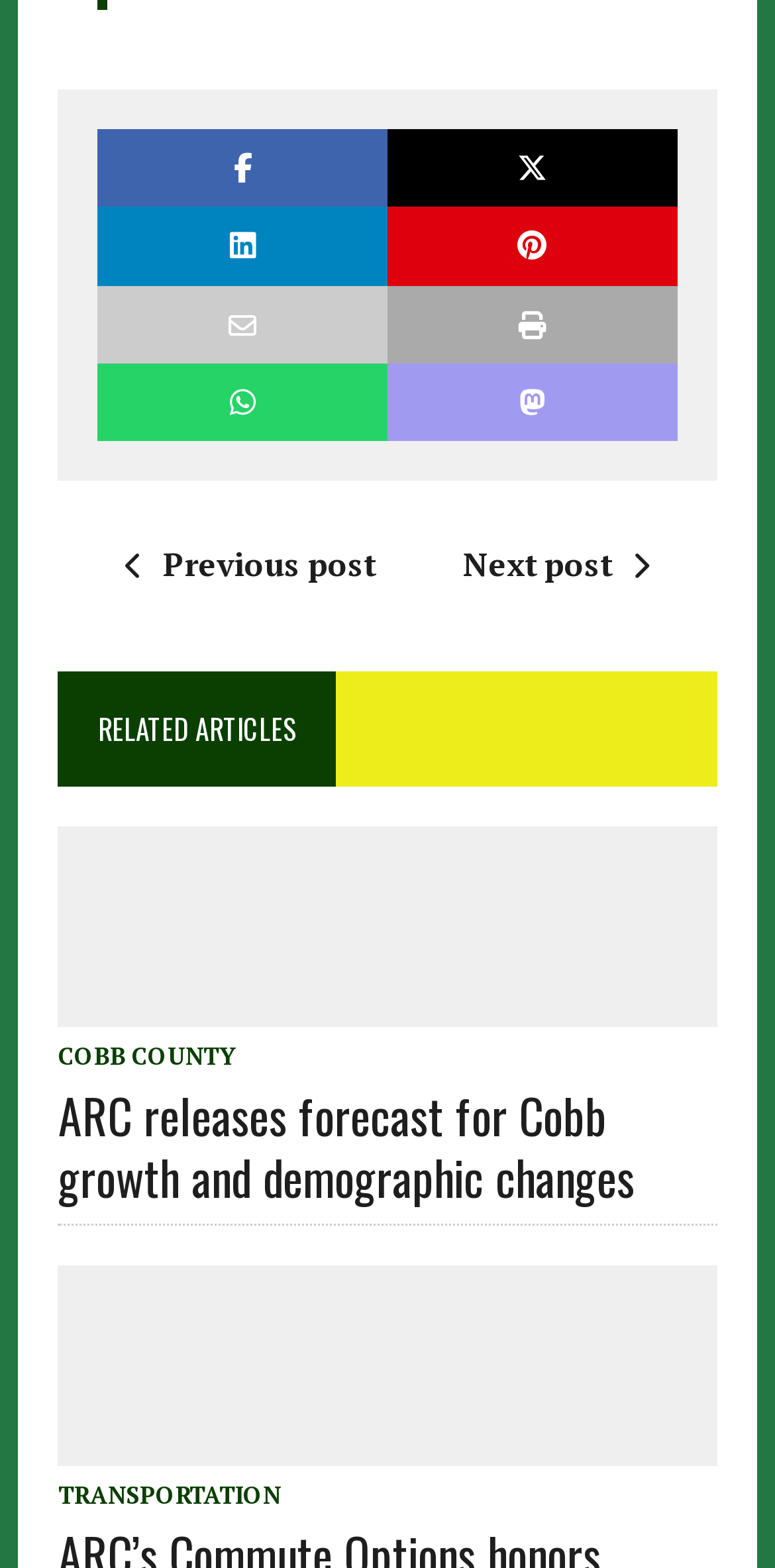Given the description title="Print this article", predict the bounding box coordinates of the UI element. Ensure the coordinates are in the format (top-left x, top-left y, bottom-right x, bottom-right y) and all values are between 0 and 1.

[0.5, 0.182, 0.874, 0.232]